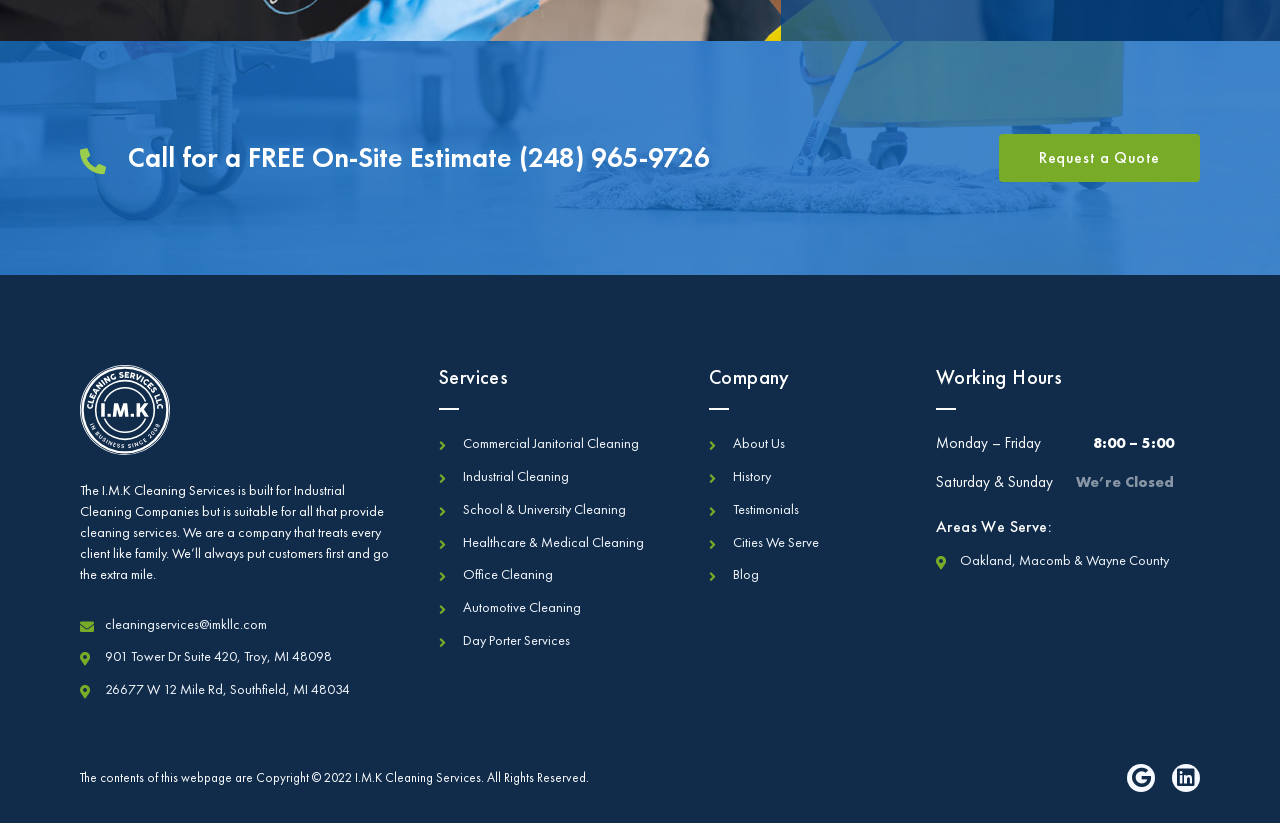Based on the image, provide a detailed and complete answer to the question: 
What services does the company offer?

The company offers multiple services, including Commercial Janitorial Cleaning, Industrial Cleaning, School & University Cleaning, Healthcare & Medical Cleaning, Office Cleaning, Automotive Cleaning, and Day Porter Services, as listed under the 'Services' heading.